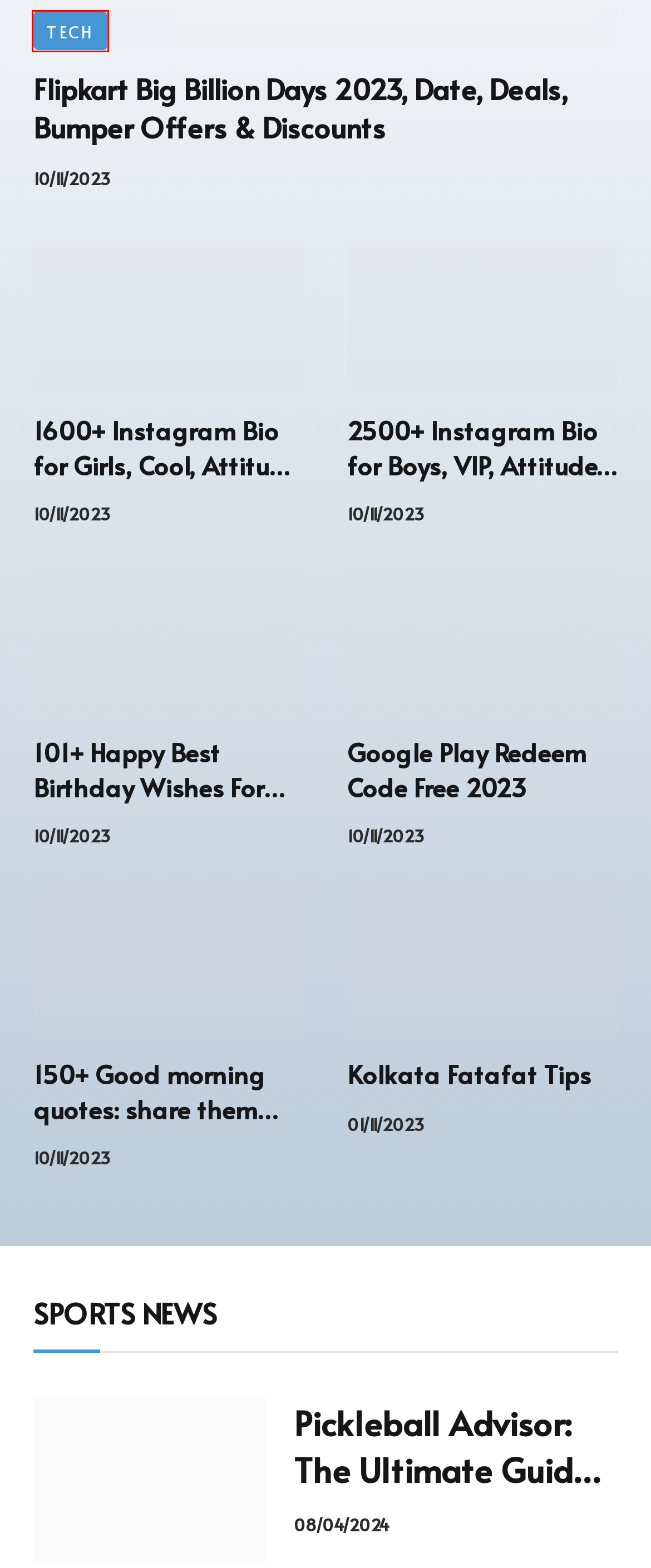Look at the given screenshot of a webpage with a red rectangle bounding box around a UI element. Pick the description that best matches the new webpage after clicking the element highlighted. The descriptions are:
A. Pickleball Advisor: The Ultimate Guide to Finding Your Perfect Paddle
B. 150+ Good morning quotes: share them with your family and friends
C. 2500+ Instagram Bio for Boys, VIP, Attitude, Stylish [Updated 2023]
D. Kolkata Fatafat Tips
E. Google Play Redeem Code Free 2023
F. 1600+ Instagram Bio for Girls, Cool, Attitude, Swag [Updated]
G. 101+ Happy Best Birthday Wishes For Friends, Quotes, Image Status,
H. Tech - AWBI

H